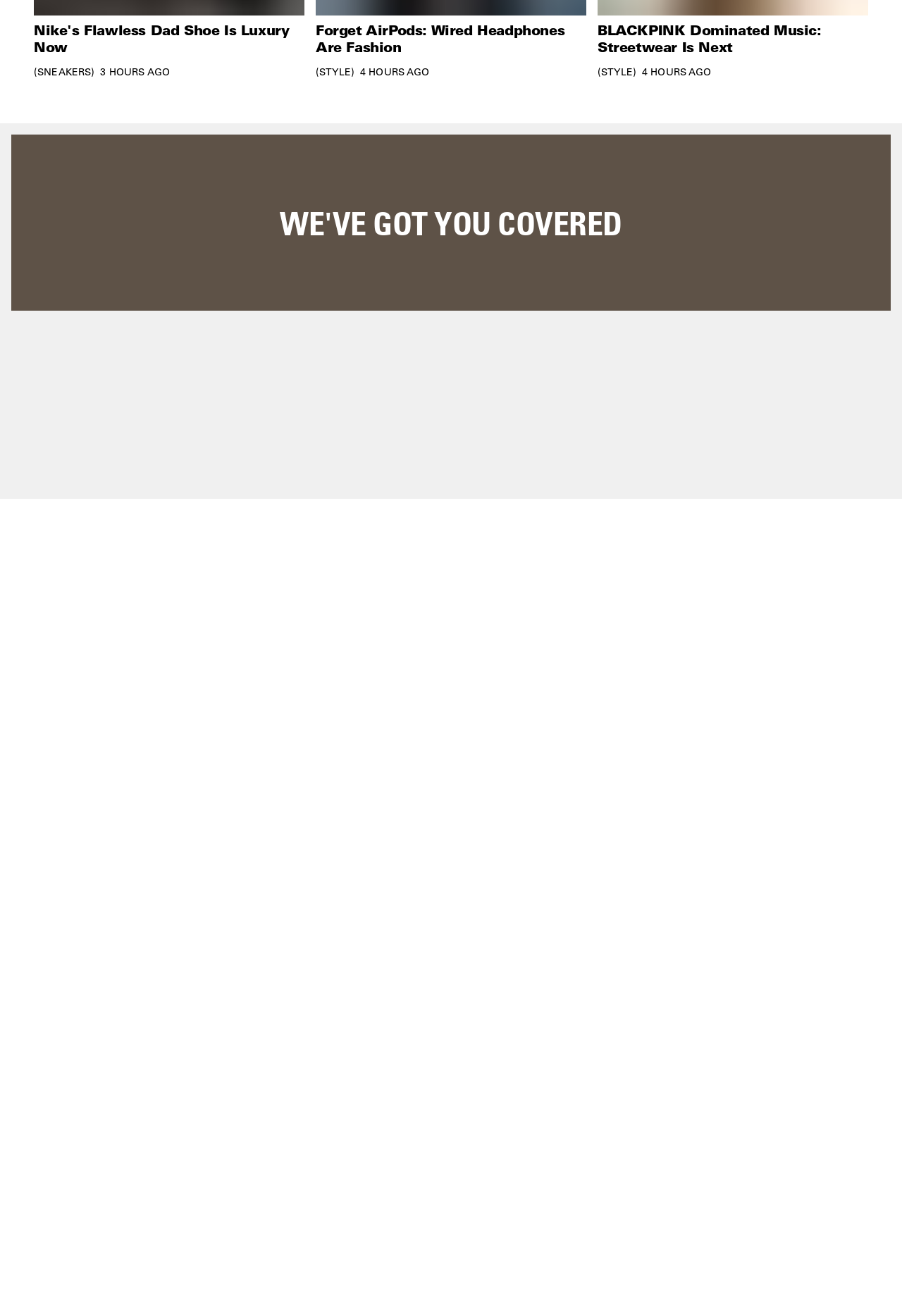What is the category of the article 'BLACKPINK Dominated Music: Streetwear Is Next'?
Answer the question with a single word or phrase, referring to the image.

STYLE